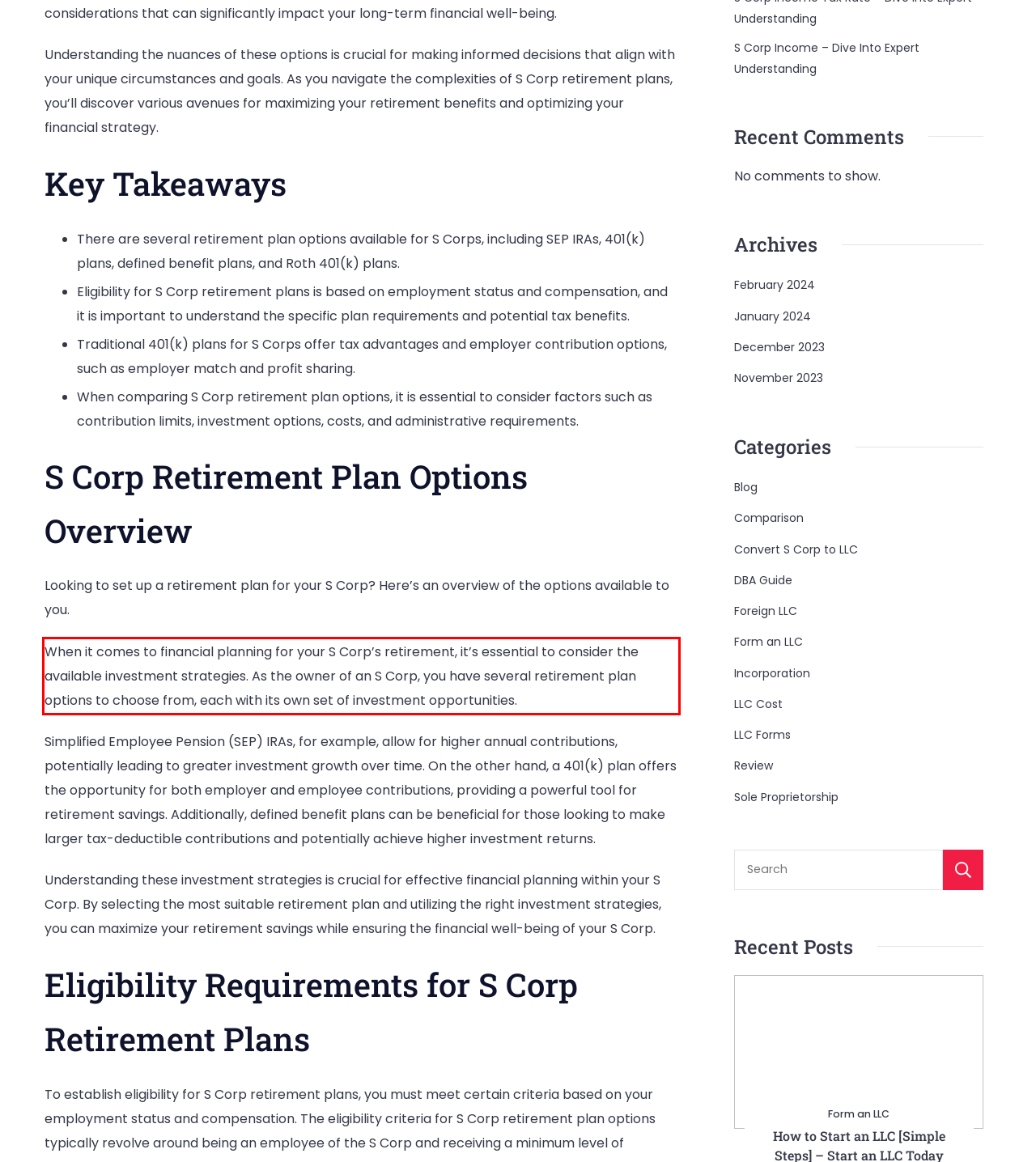You have a screenshot of a webpage where a UI element is enclosed in a red rectangle. Perform OCR to capture the text inside this red rectangle.

When it comes to financial planning for your S Corp’s retirement, it’s essential to consider the available investment strategies. As the owner of an S Corp, you have several retirement plan options to choose from, each with its own set of investment opportunities.